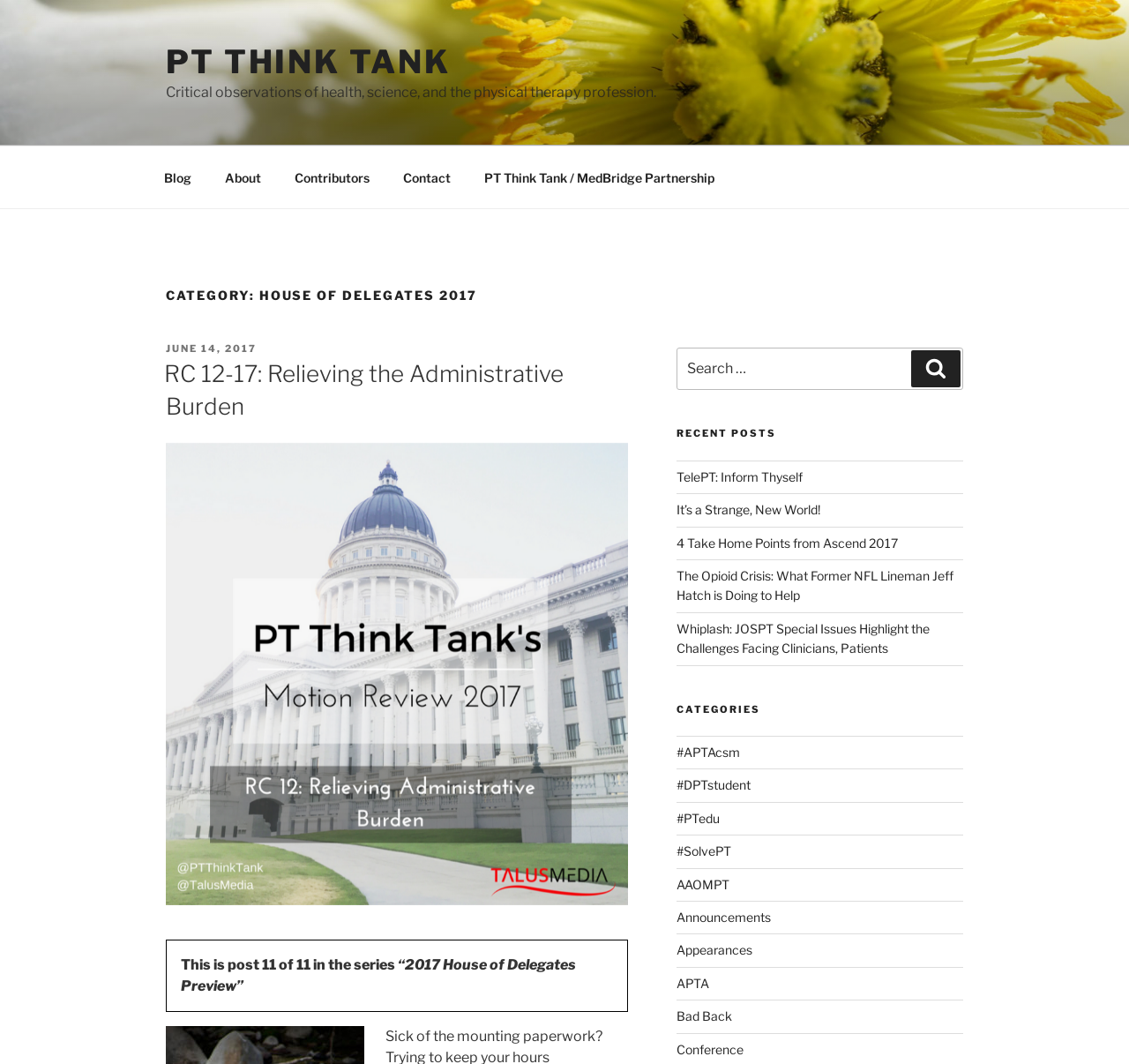Answer the question in one word or a short phrase:
How many categories are listed on the webpage?

11